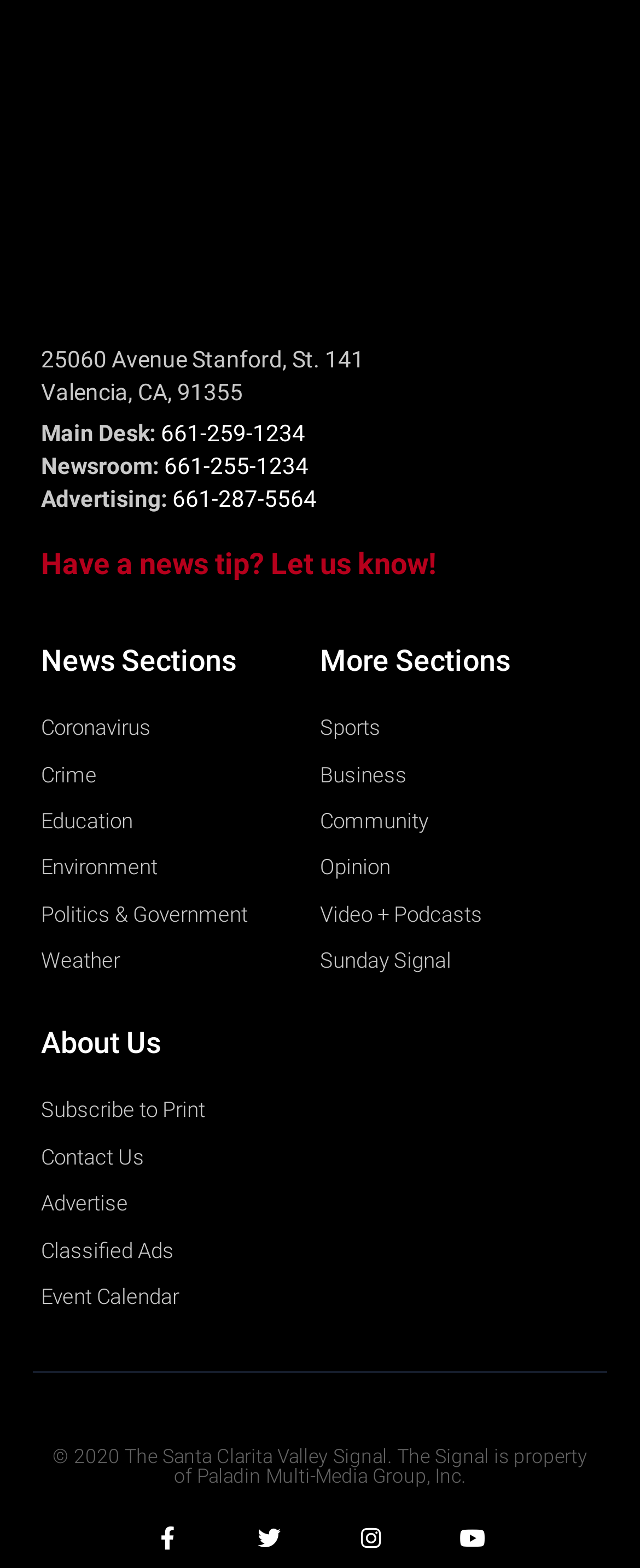Find the bounding box coordinates for the element that must be clicked to complete the instruction: "Follow on Facebook". The coordinates should be four float numbers between 0 and 1, indicated as [left, top, right, bottom].

[0.244, 0.974, 0.279, 0.988]